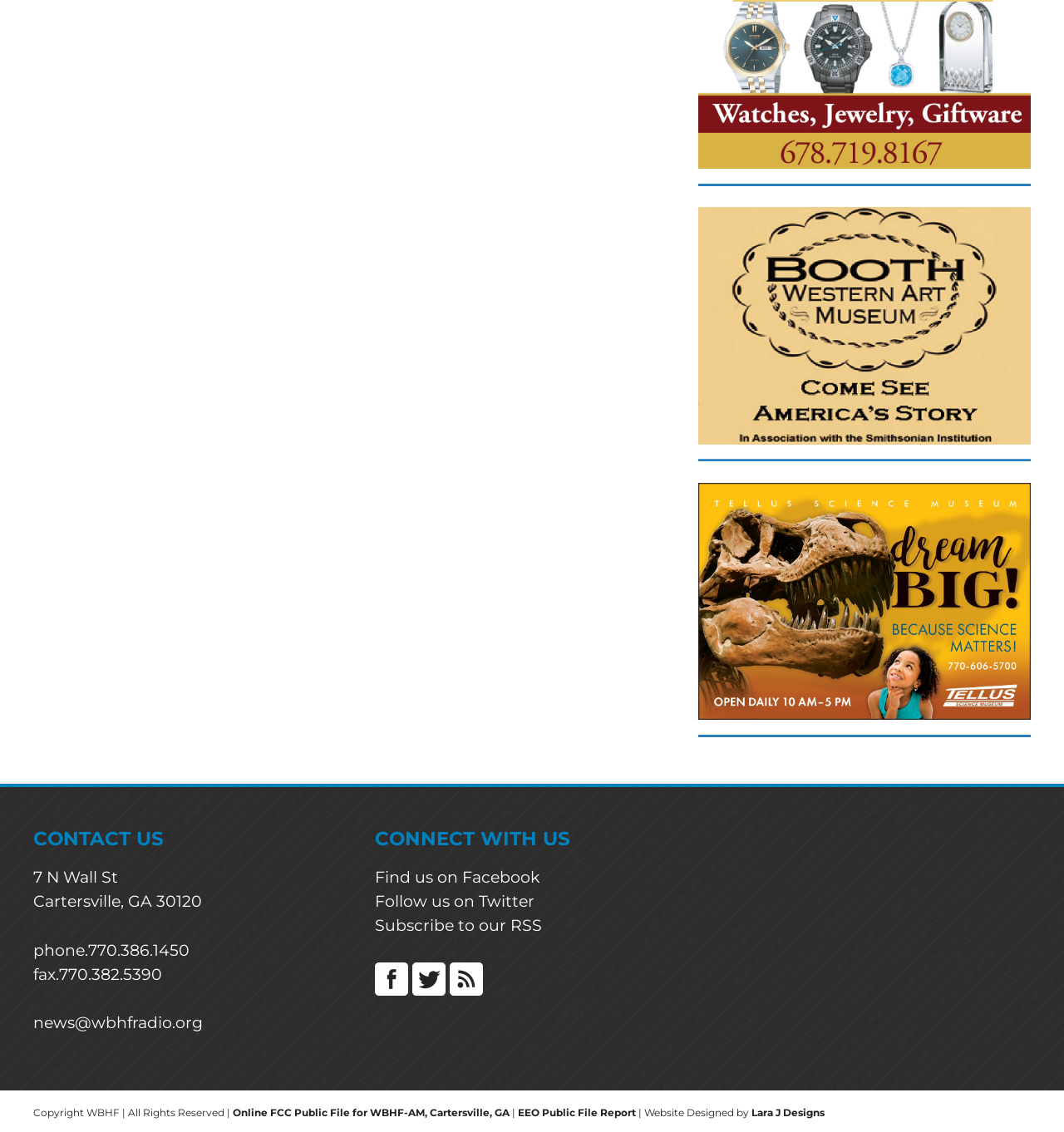Determine the bounding box coordinates of the region that needs to be clicked to achieve the task: "Click on 'Equity Investing'".

None